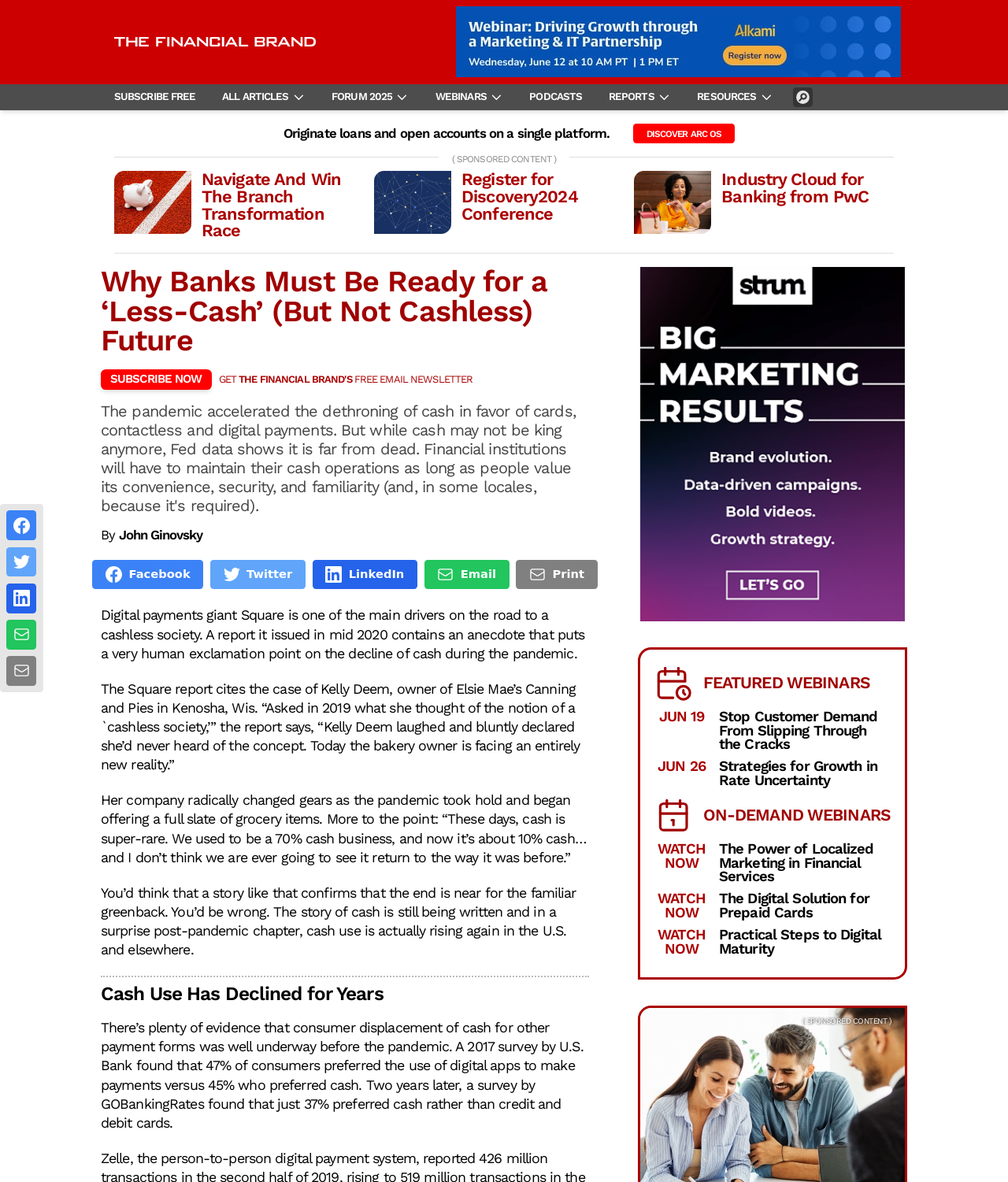Pinpoint the bounding box coordinates of the clickable element to carry out the following instruction: "Register for Discovery2024 Conference."

[0.458, 0.143, 0.573, 0.189]